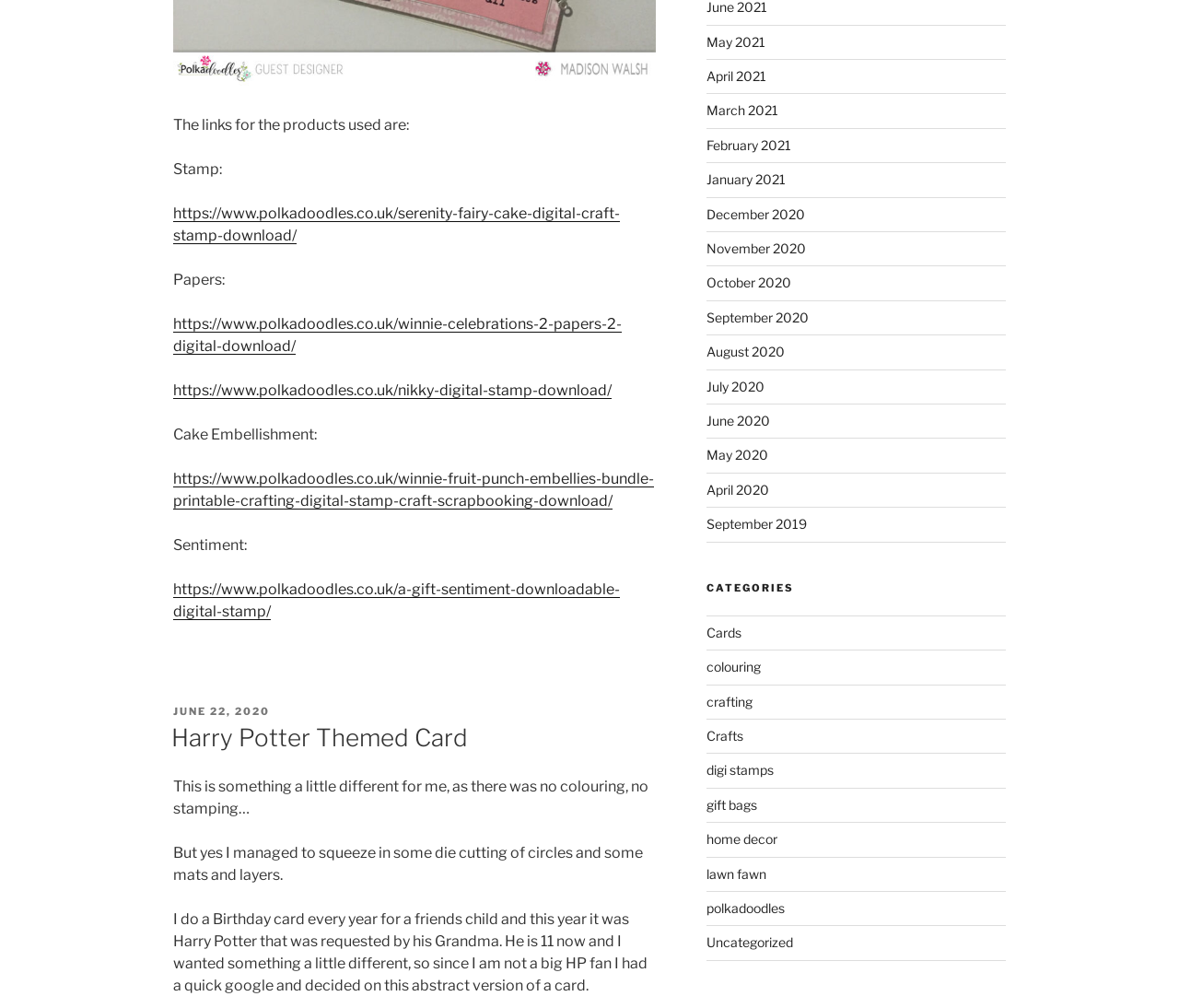Please identify the bounding box coordinates of the element that needs to be clicked to perform the following instruction: "Go to the June 2020 archive".

[0.599, 0.409, 0.653, 0.425]